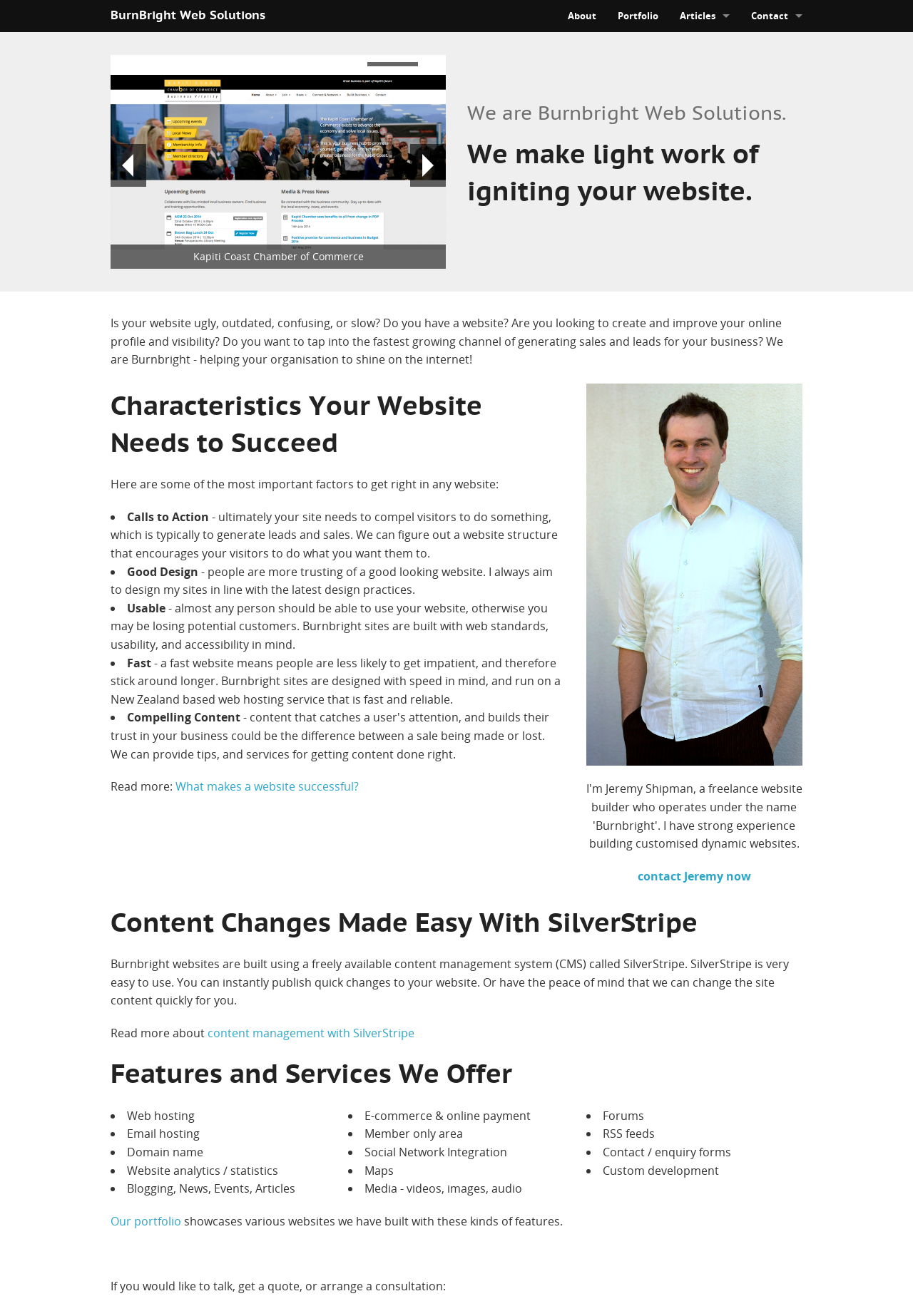Pinpoint the bounding box coordinates of the clickable element to carry out the following instruction: "View portfolio."

[0.665, 0.0, 0.733, 0.024]